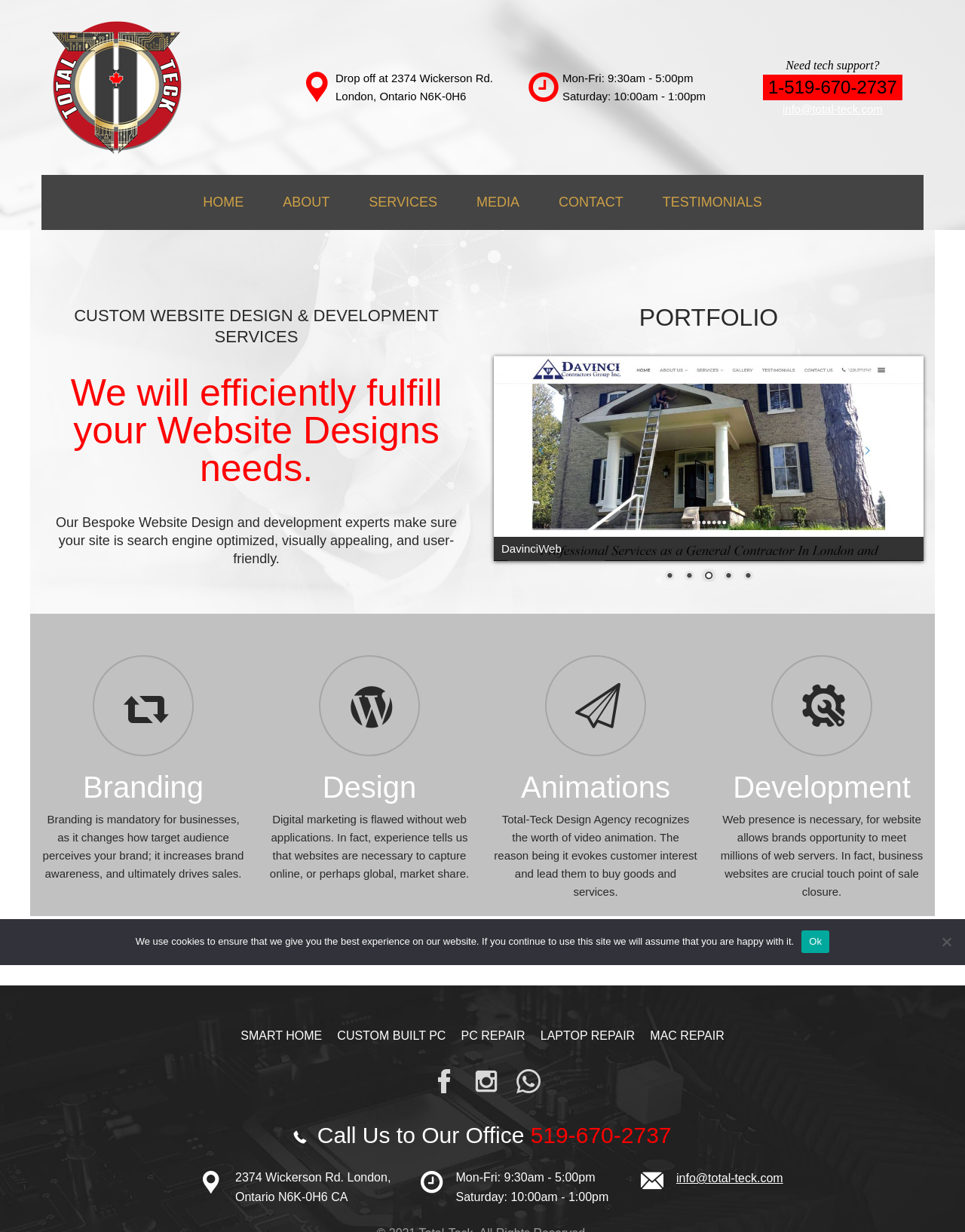Please determine the bounding box coordinates for the element that should be clicked to follow these instructions: "Send an email".

[0.811, 0.083, 0.915, 0.094]